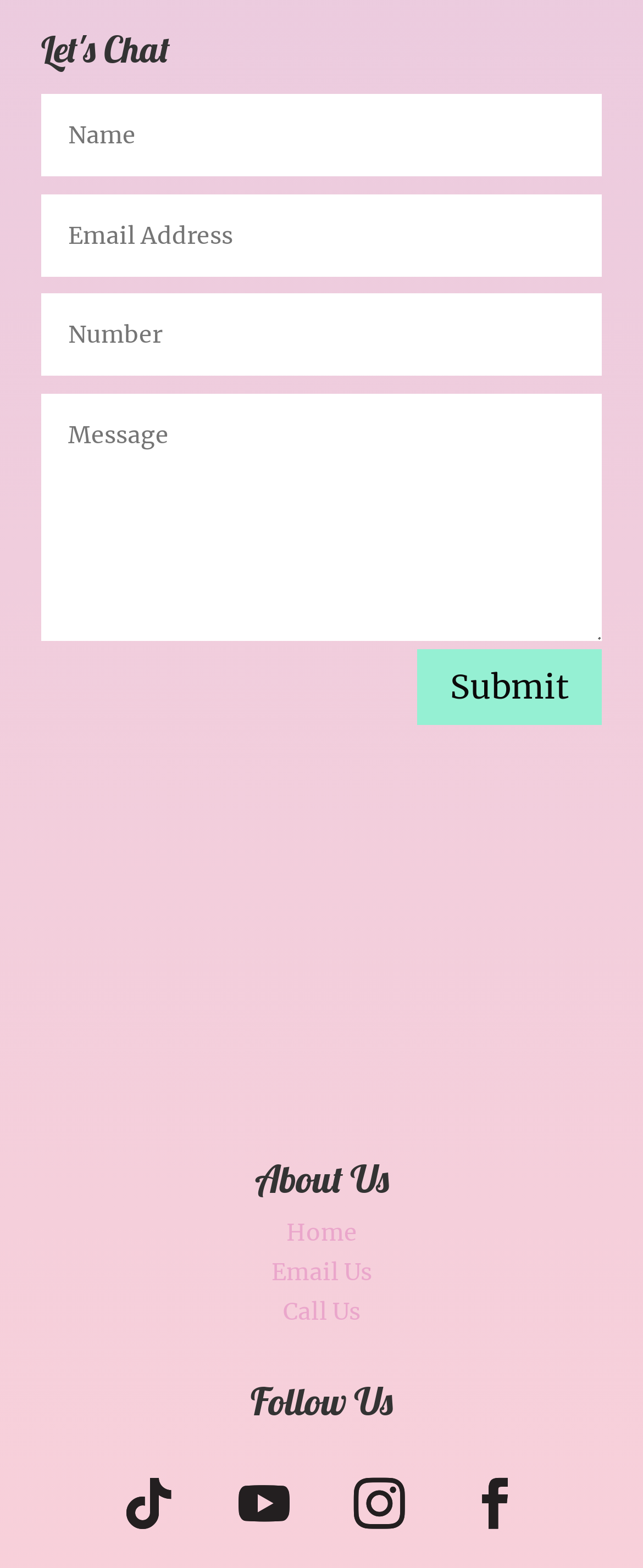Determine the bounding box coordinates of the area to click in order to meet this instruction: "Email us".

[0.422, 0.802, 0.578, 0.821]